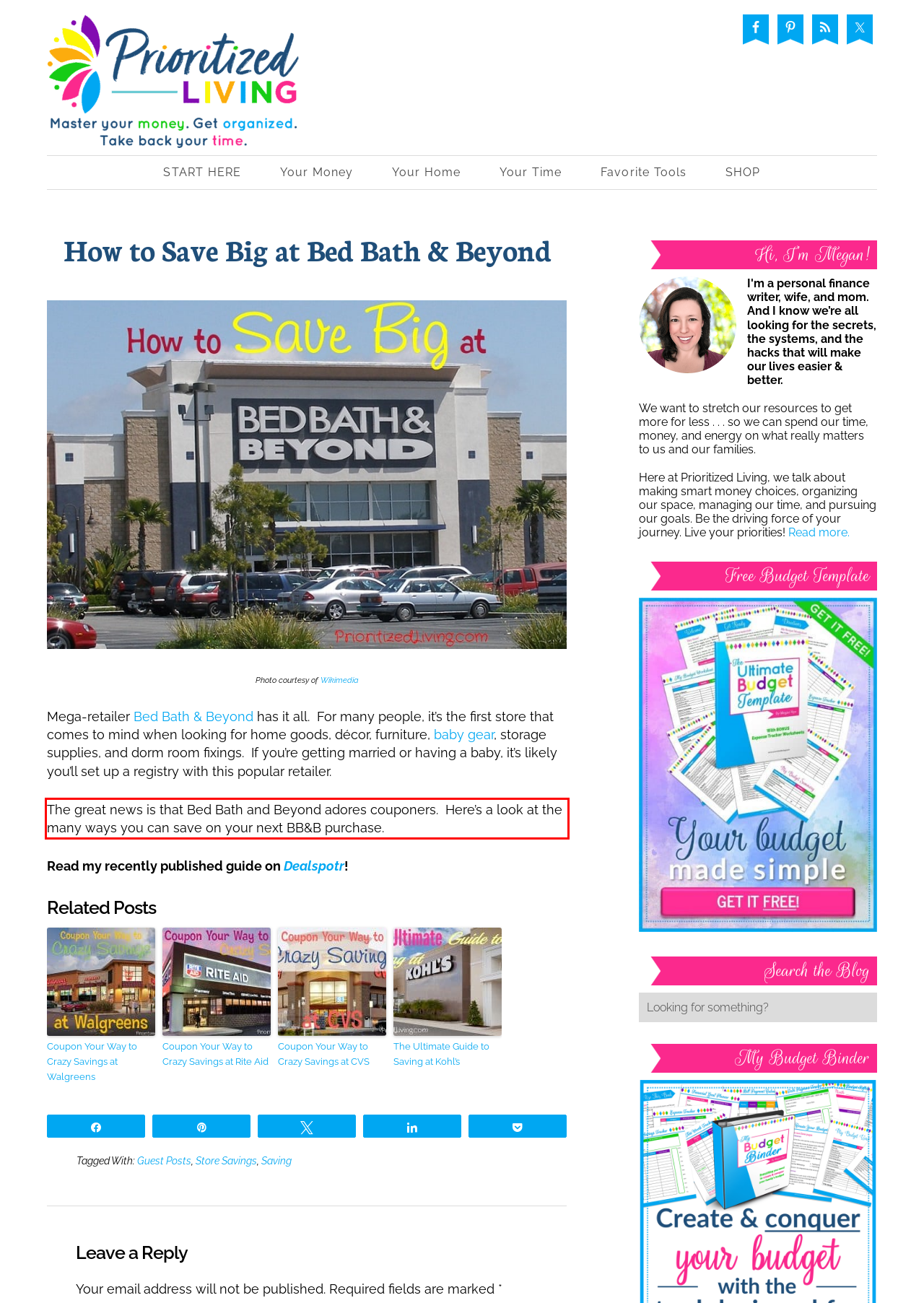You are provided with a webpage screenshot that includes a red rectangle bounding box. Extract the text content from within the bounding box using OCR.

The great news is that Bed Bath and Beyond adores couponers. Here’s a look at the many ways you can save on your next BB&B purchase.